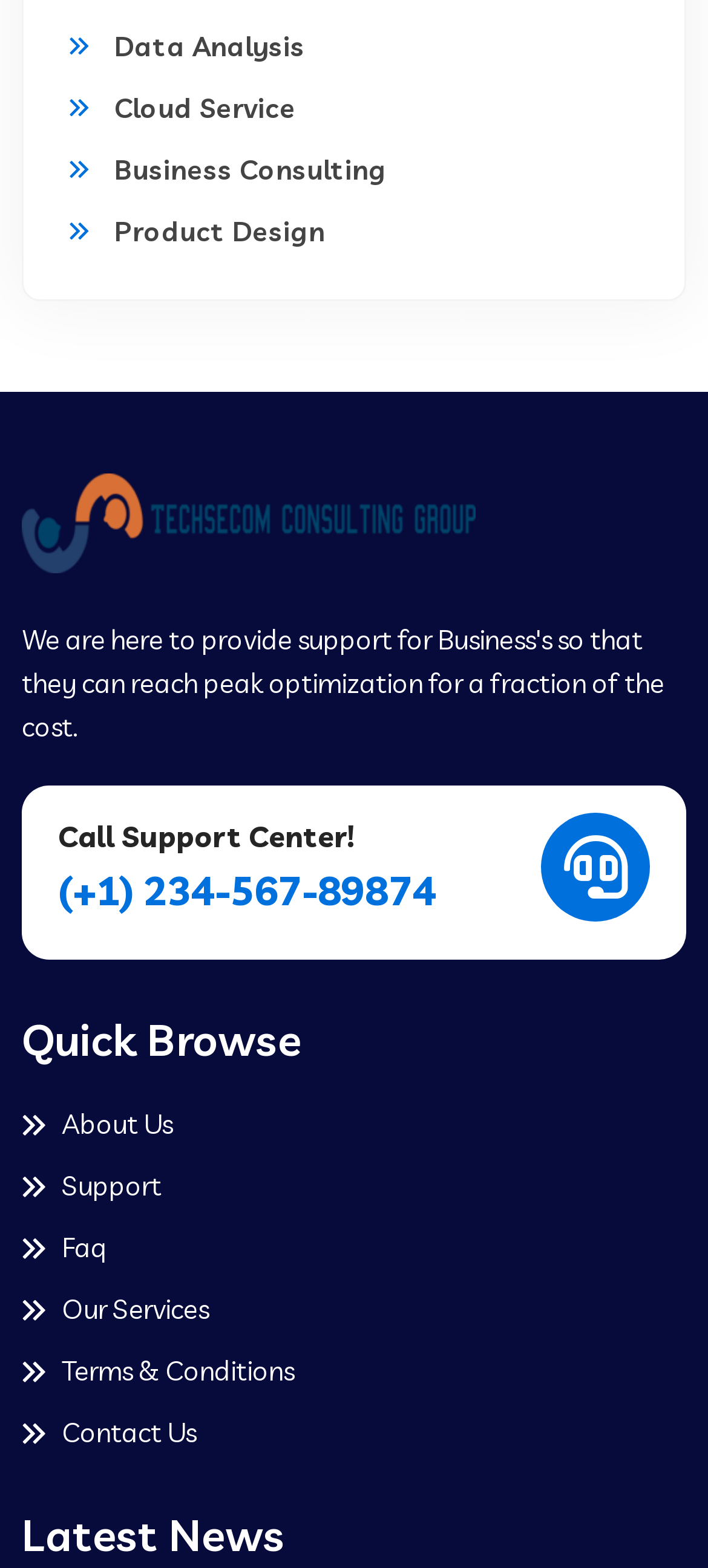What services are offered by the company? Based on the screenshot, please respond with a single word or phrase.

Data Analysis, Cloud Service, etc.